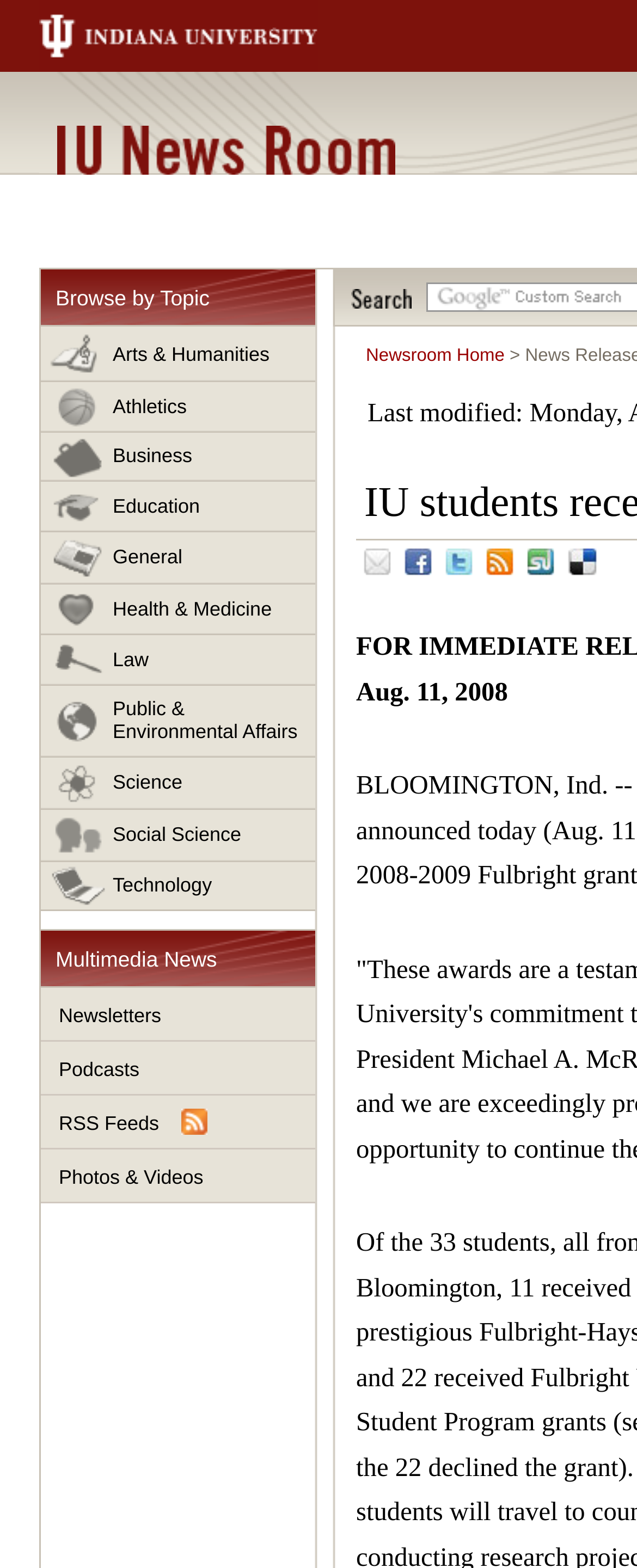Find the bounding box coordinates of the area to click in order to follow the instruction: "browse news by topic".

[0.064, 0.172, 0.495, 0.208]